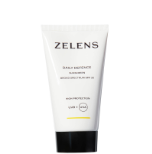Craft a detailed explanation of the image.

This image features the **Zelens Daily Defence Sunscreen SPF 30**, presented in a sleek, white tube with black accents. The prominent branding "ZELENS" is visibly displayed at the top, indicating the product's luxurious skincare line. The sunscreen is designed for daily use, offering broad-spectrum protection against UV rays, making it an essential addition to any skincare routine. The minimalist design of the packaging reflects a modern aesthetic, appealing to those seeking both effectiveness and elegance in their sun protection products. The tube is compact, ideal for easy application whether at home or on the go. This sunscreen not only aims to shield the skin from harmful sun exposure but also helps maintain skin health in everyday environments.